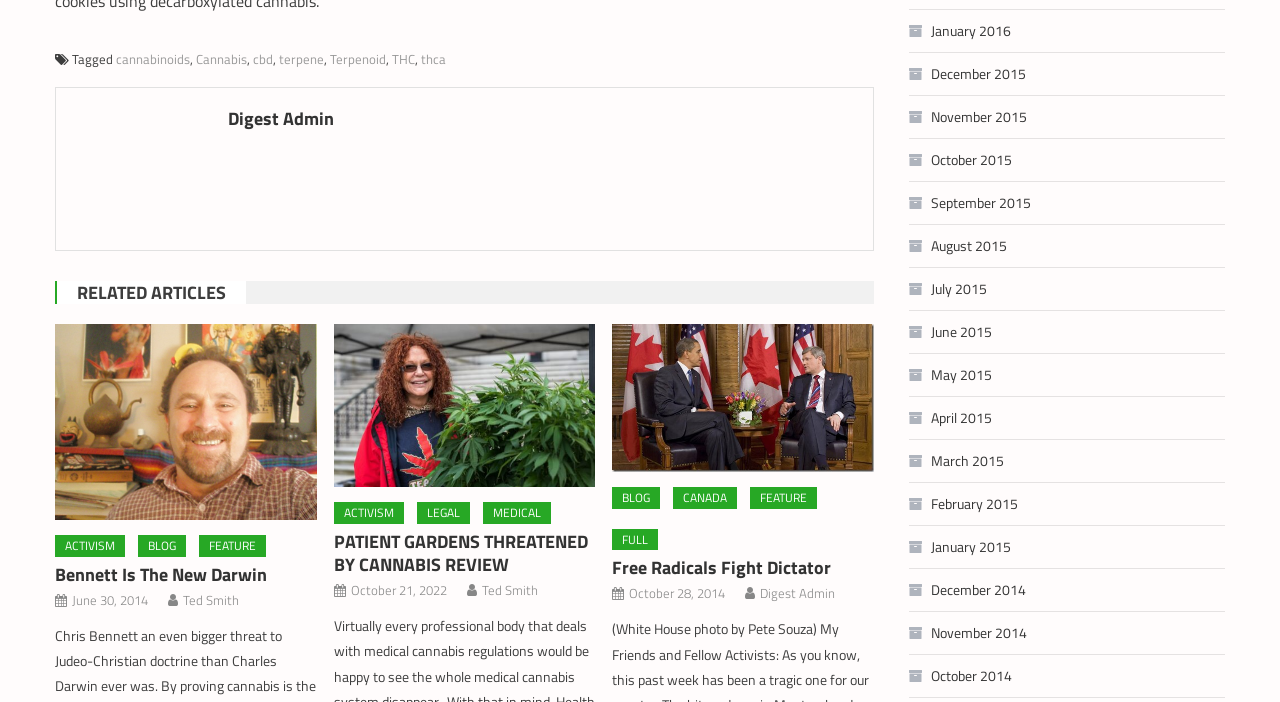Determine the bounding box coordinates of the UI element described below. Use the format (top-left x, top-left y, bottom-right x, bottom-right y) with floating point numbers between 0 and 1: THC

[0.306, 0.07, 0.324, 0.098]